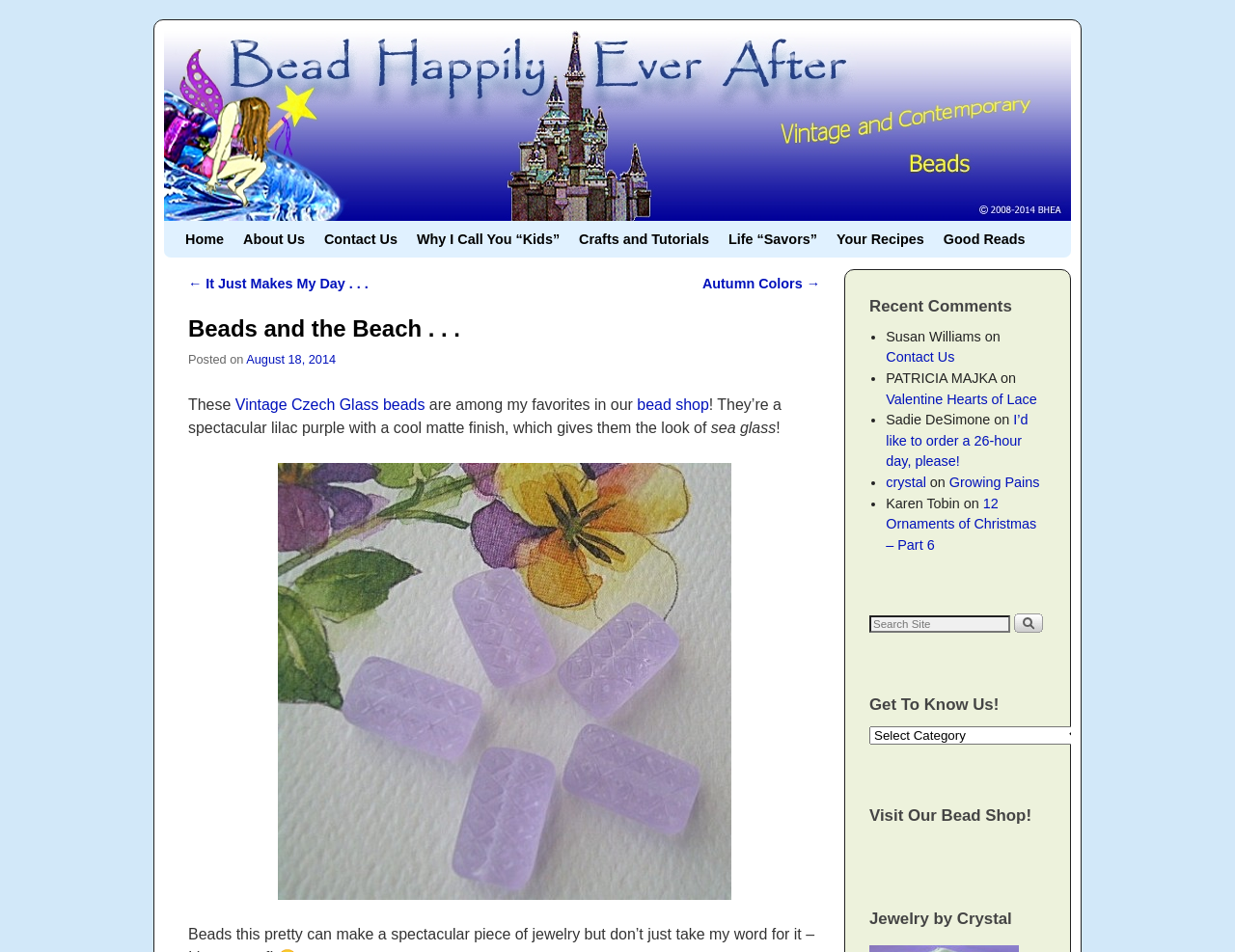Determine the bounding box coordinates of the clickable element to complete this instruction: "View the 'About Us' page". Provide the coordinates in the format of four float numbers between 0 and 1, [left, top, right, bottom].

[0.189, 0.232, 0.255, 0.271]